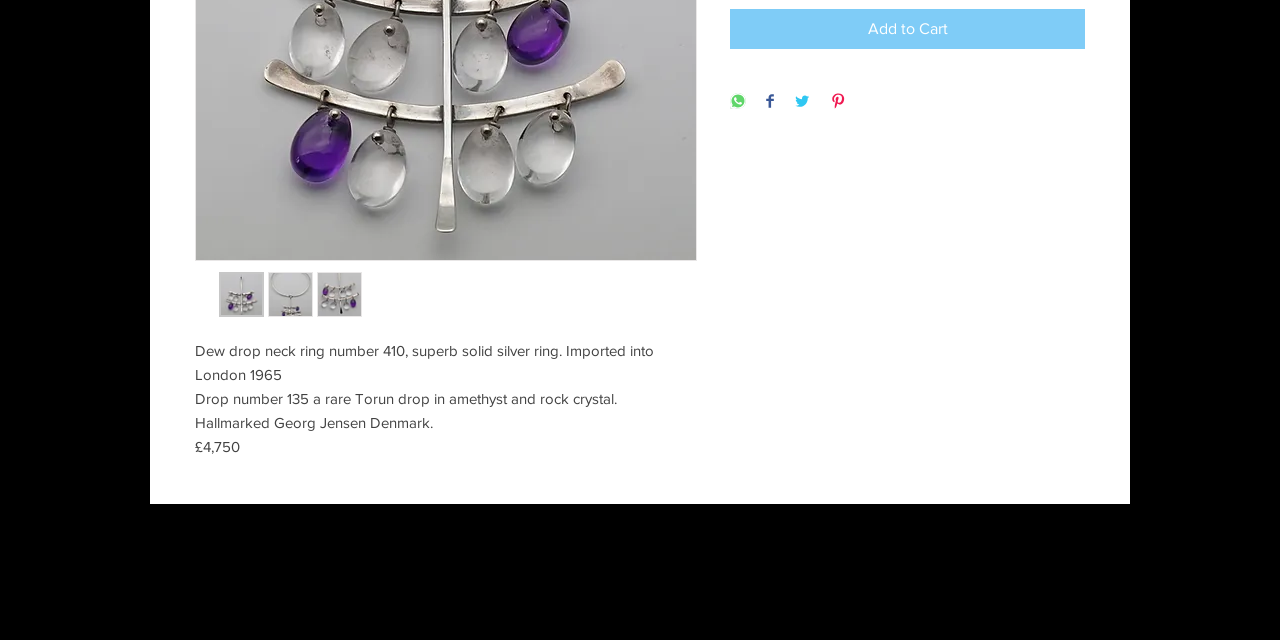Locate the bounding box coordinates of the UI element described by: "Descargo de responsabilidad". Provide the coordinates as four float numbers between 0 and 1, formatted as [left, top, right, bottom].

None